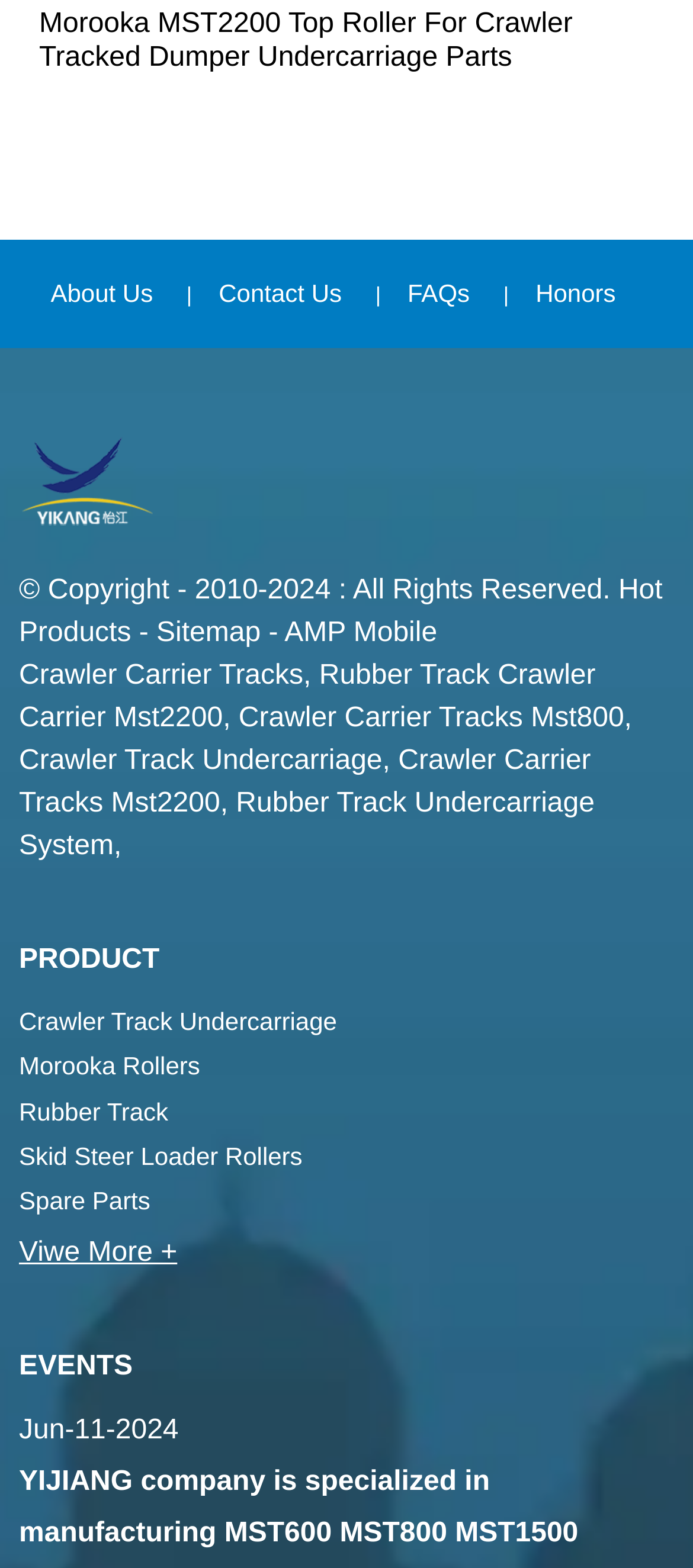Based on the image, give a detailed response to the question: What is the date of the event listed on the webpage?

I found the event date listed at the bottom of the webpage, which states 'Jun-11-2024'. This indicates that the event is scheduled to take place on June 11, 2024.